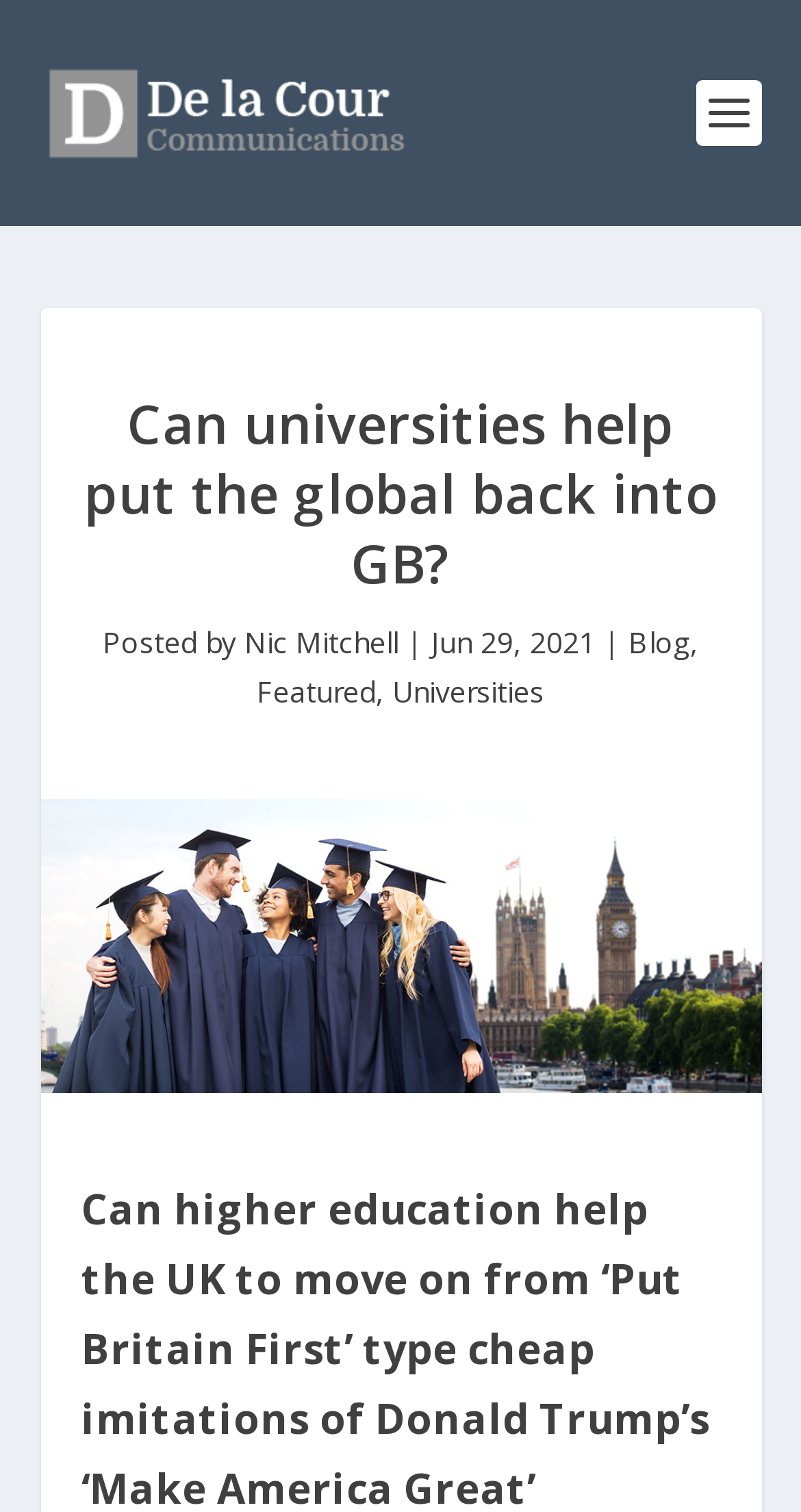Give a concise answer using one word or a phrase to the following question:
What is the date of this blog post?

Jun 29, 2021